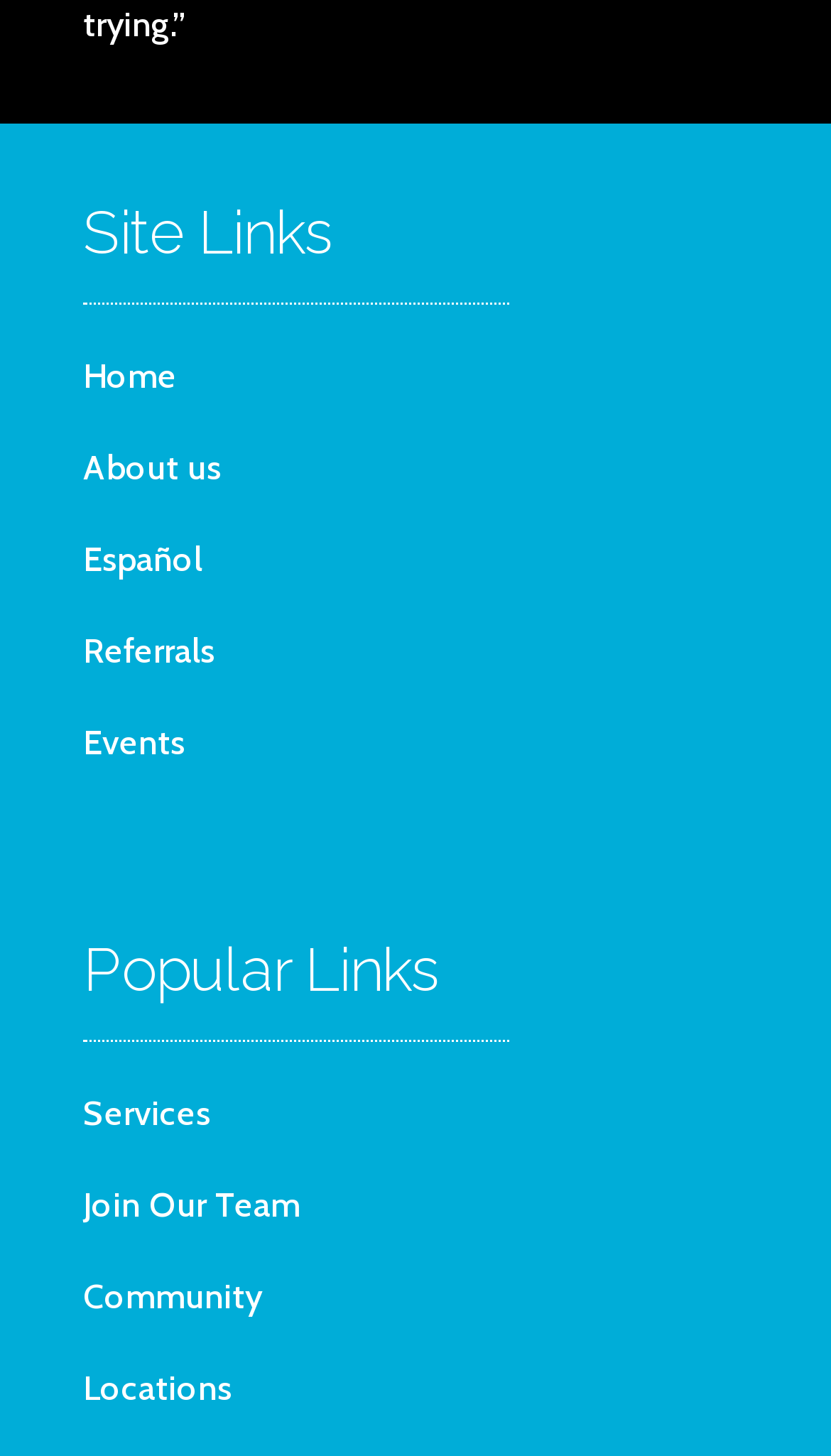Provide the bounding box coordinates of the UI element this sentence describes: "Referrals".

[0.1, 0.434, 0.259, 0.461]